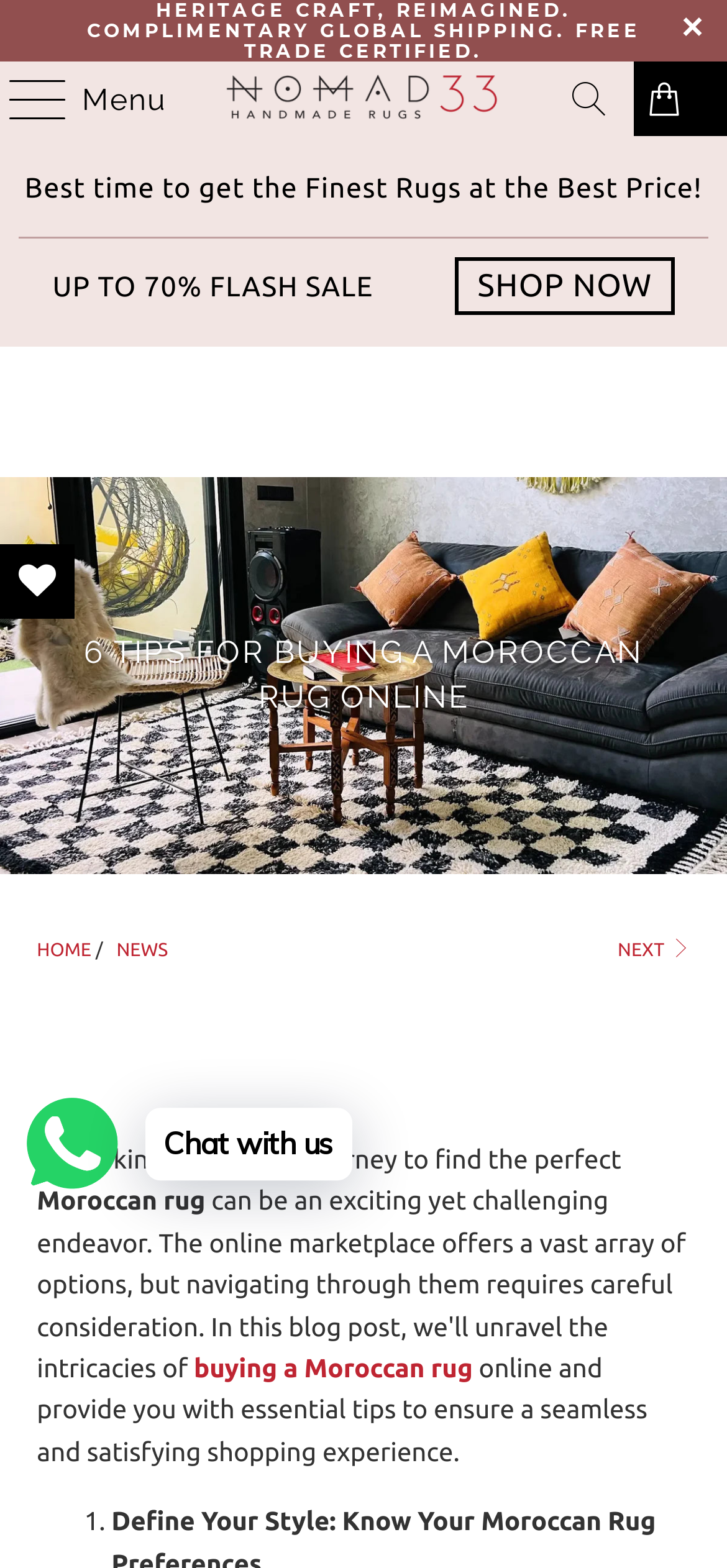How many list items are there?
Refer to the screenshot and answer in one word or phrase.

1